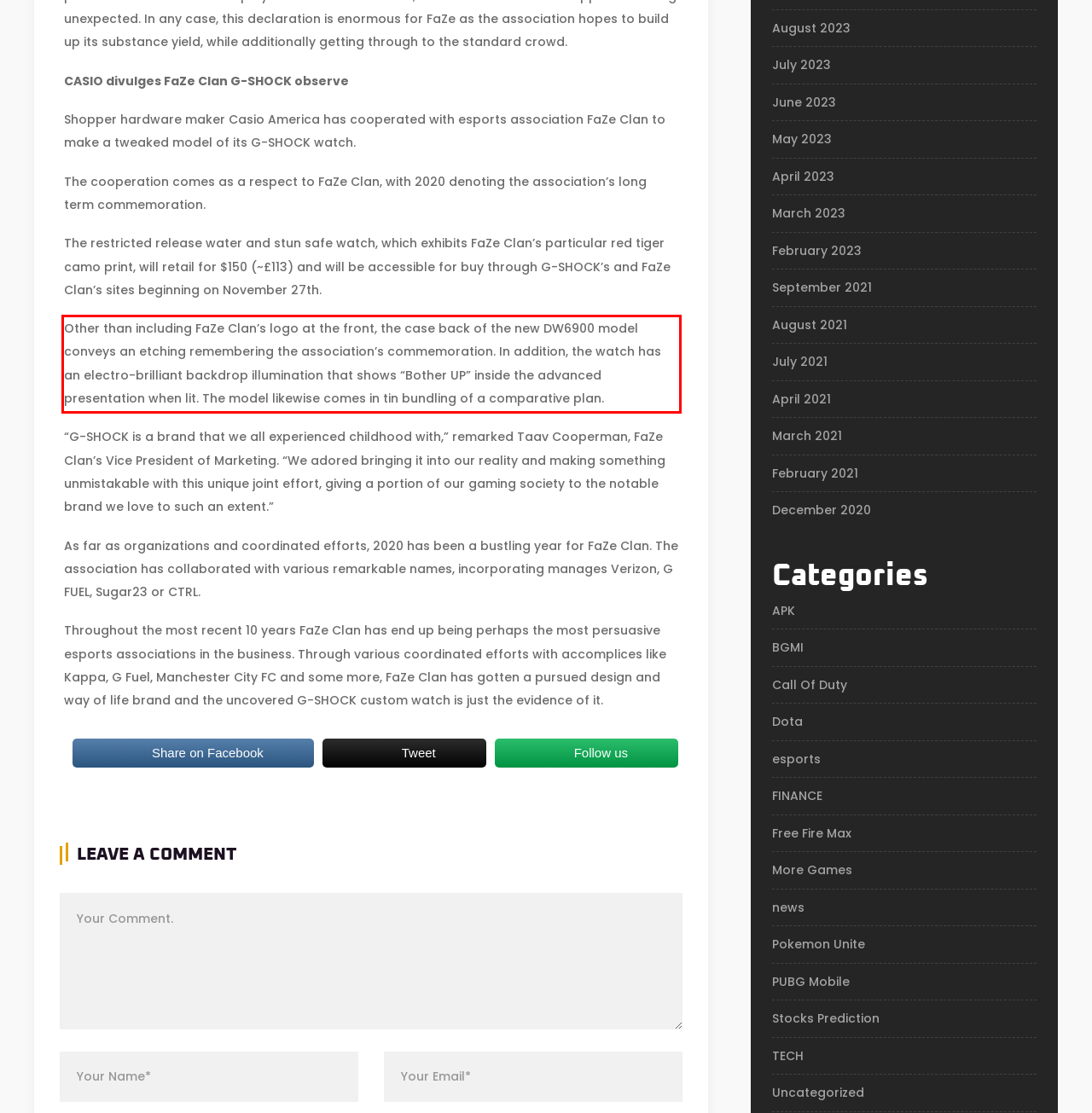Given a webpage screenshot, identify the text inside the red bounding box using OCR and extract it.

Other than including FaZe Clan’s logo at the front, the case back of the new DW6900 model conveys an etching remembering the association’s commemoration. In addition, the watch has an electro-brilliant backdrop illumination that shows “Bother UP” inside the advanced presentation when lit. The model likewise comes in tin bundling of a comparative plan.